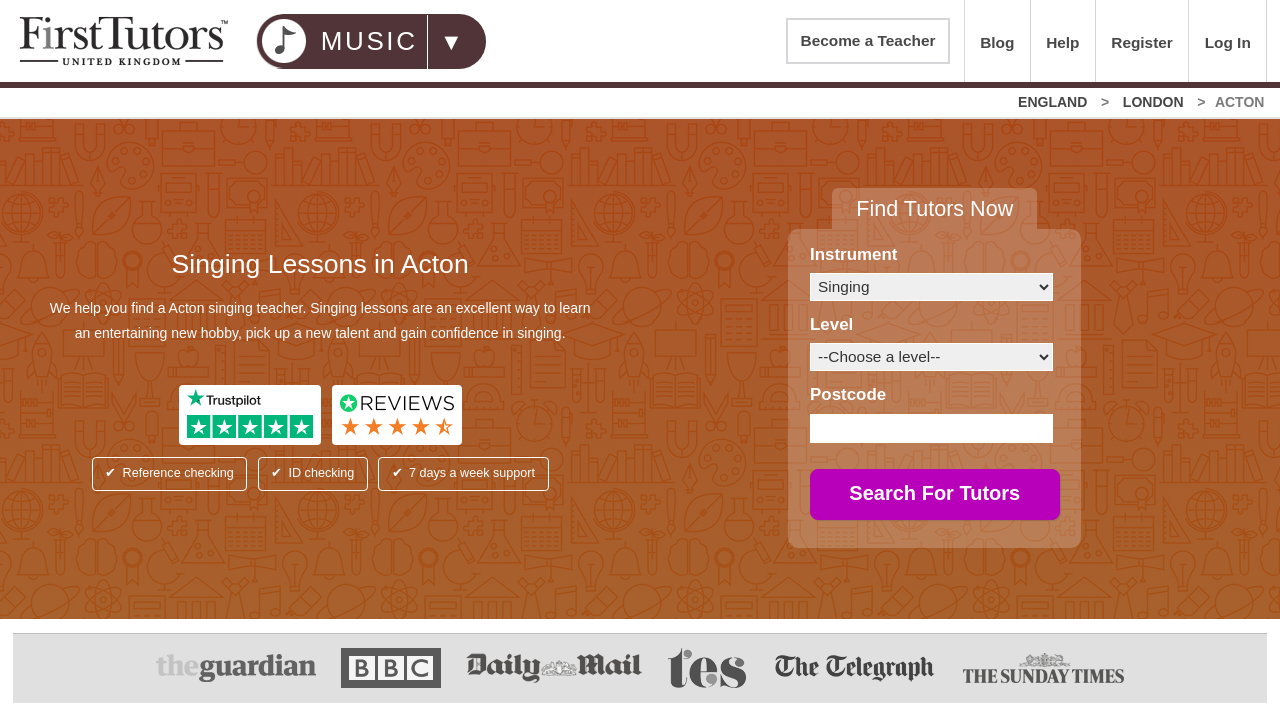Can you specify the bounding box coordinates of the area that needs to be clicked to fulfill the following instruction: "Register"?

[0.856, 0.0, 0.928, 0.116]